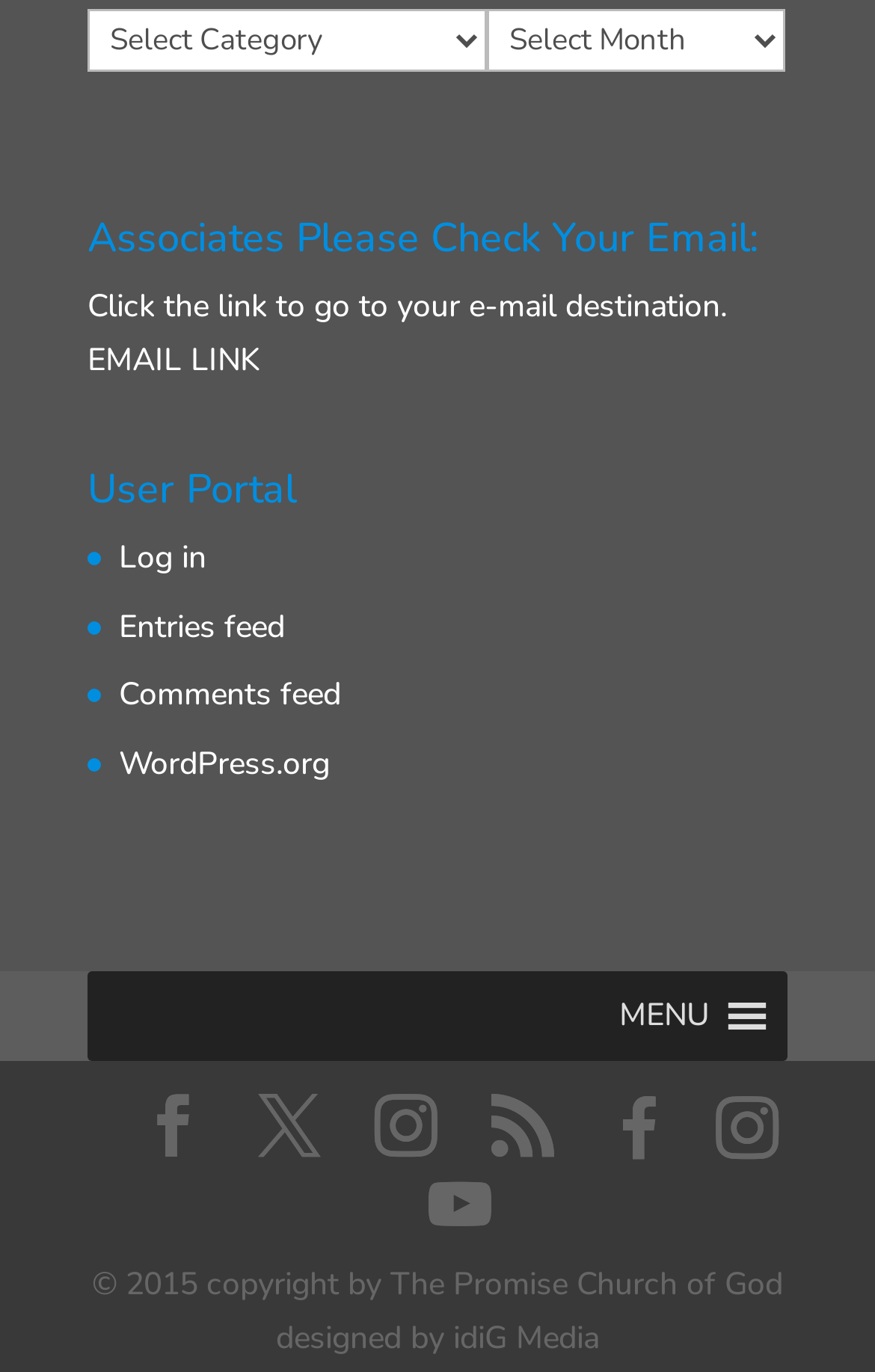Pinpoint the bounding box coordinates of the clickable area needed to execute the instruction: "Go to the Business category". The coordinates should be specified as four float numbers between 0 and 1, i.e., [left, top, right, bottom].

None